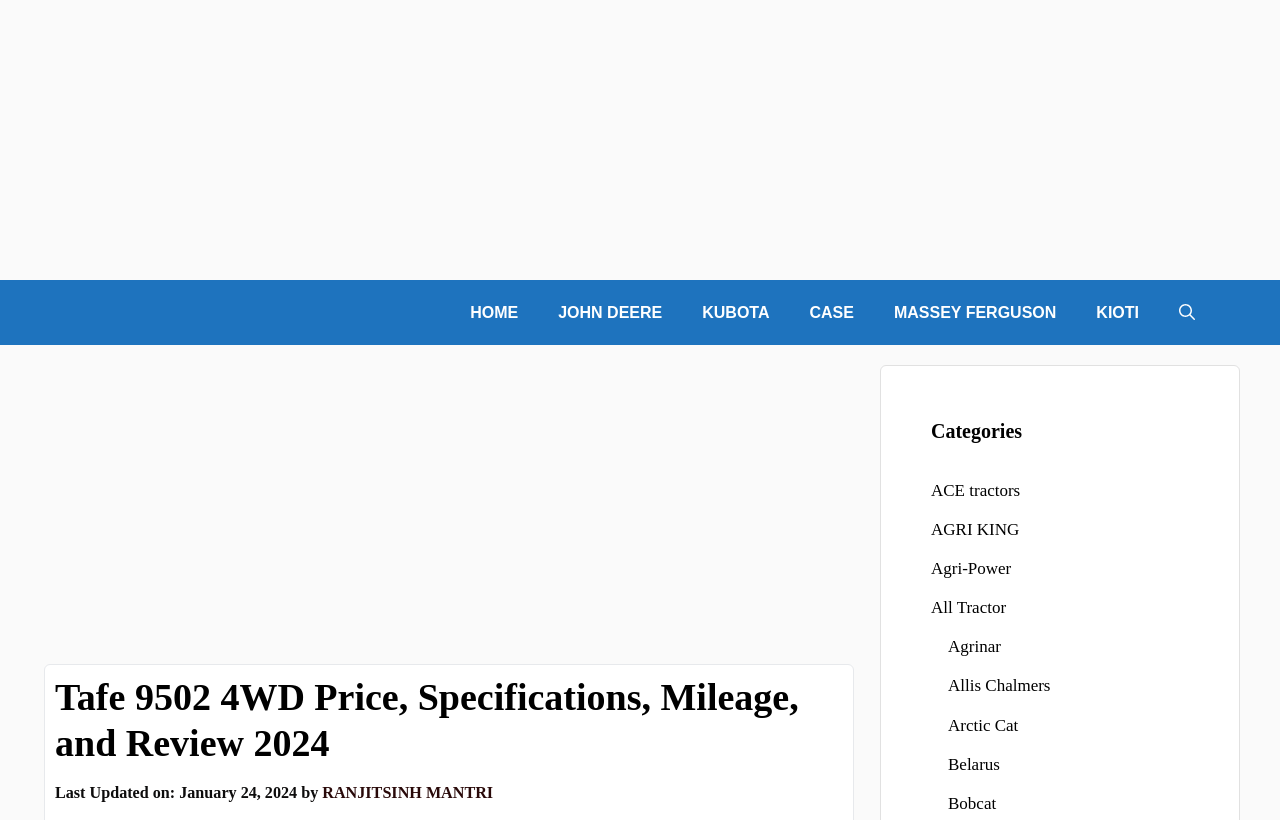Can you find the bounding box coordinates of the area I should click to execute the following instruction: "Click on the 'Off The Leash' link"?

None